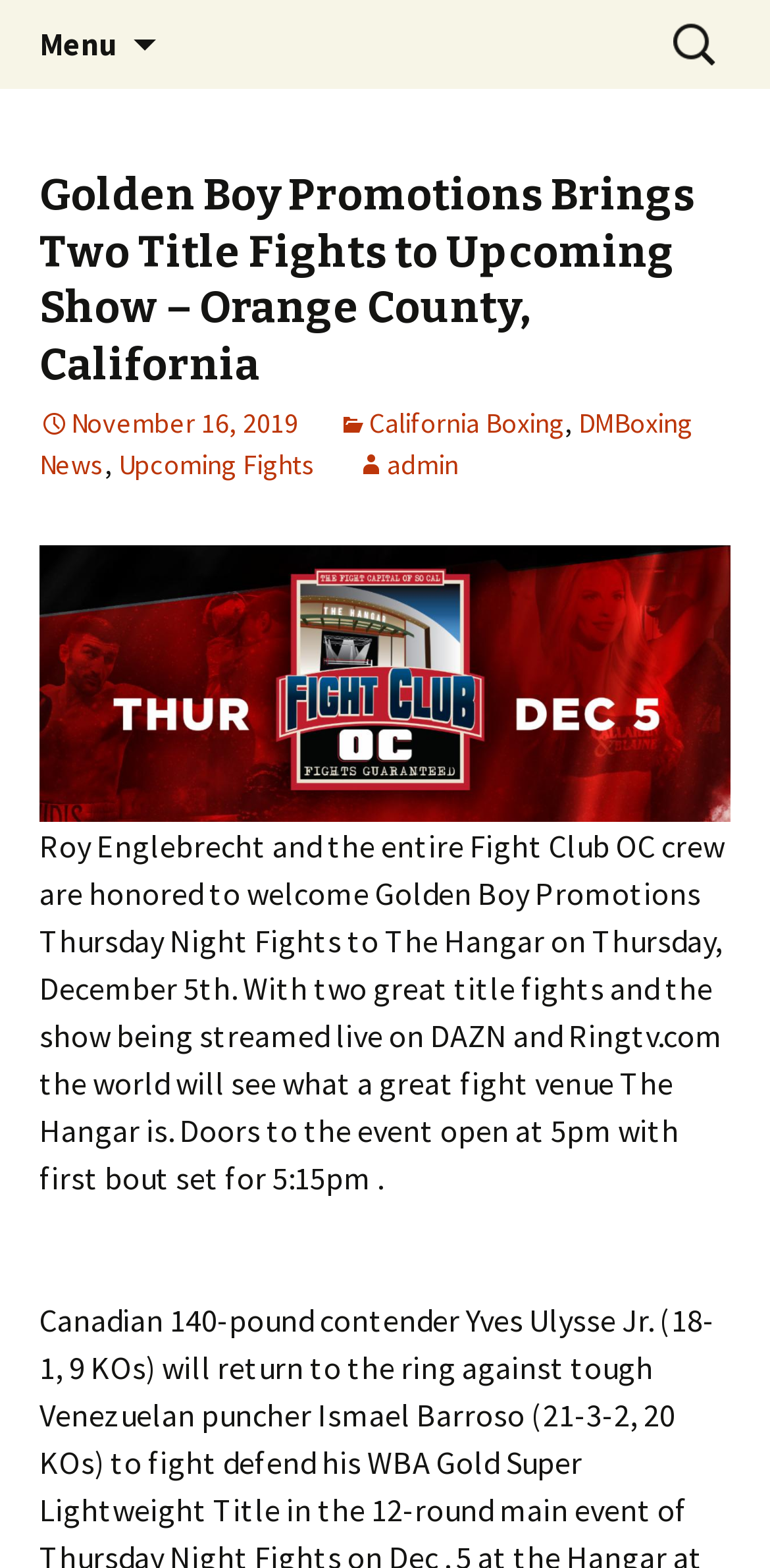What is the name of the venue?
Identify the answer in the screenshot and reply with a single word or phrase.

The Hangar